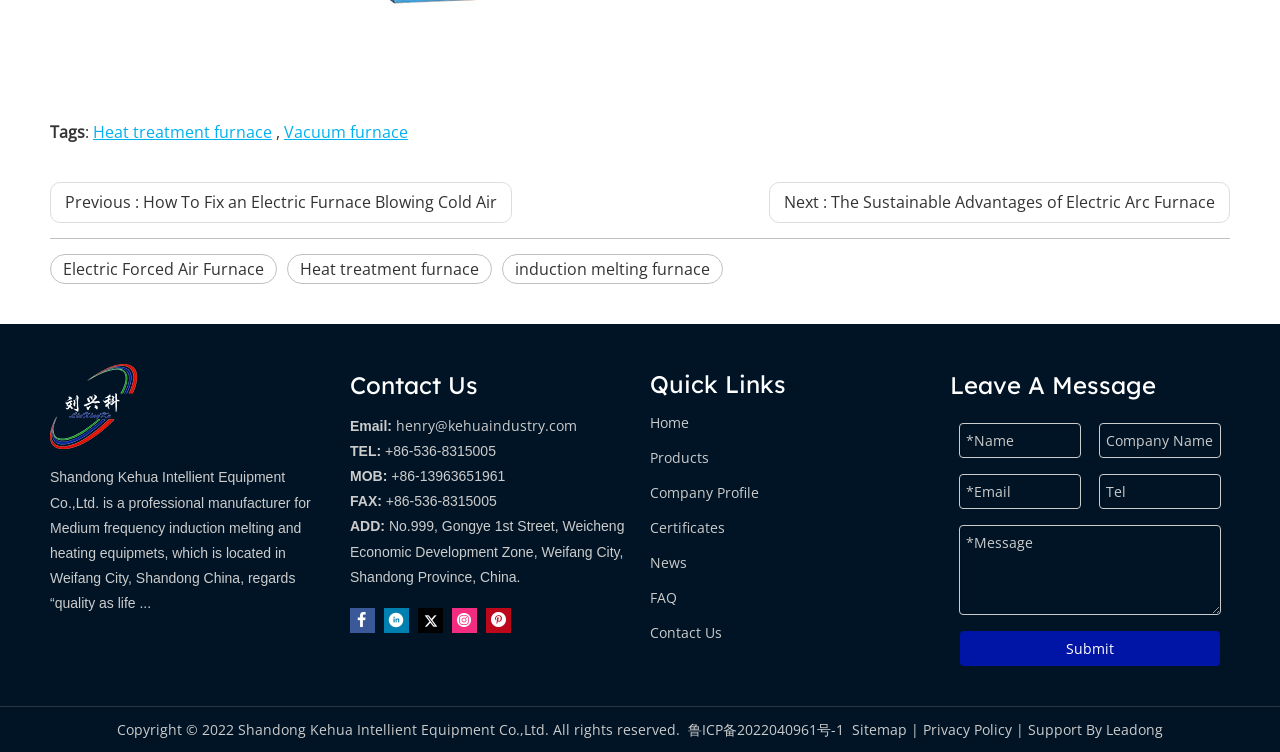Pinpoint the bounding box coordinates of the element you need to click to execute the following instruction: "Check the Facebook page". The bounding box should be represented by four float numbers between 0 and 1, in the format [left, top, right, bottom].

[0.273, 0.804, 0.293, 0.843]